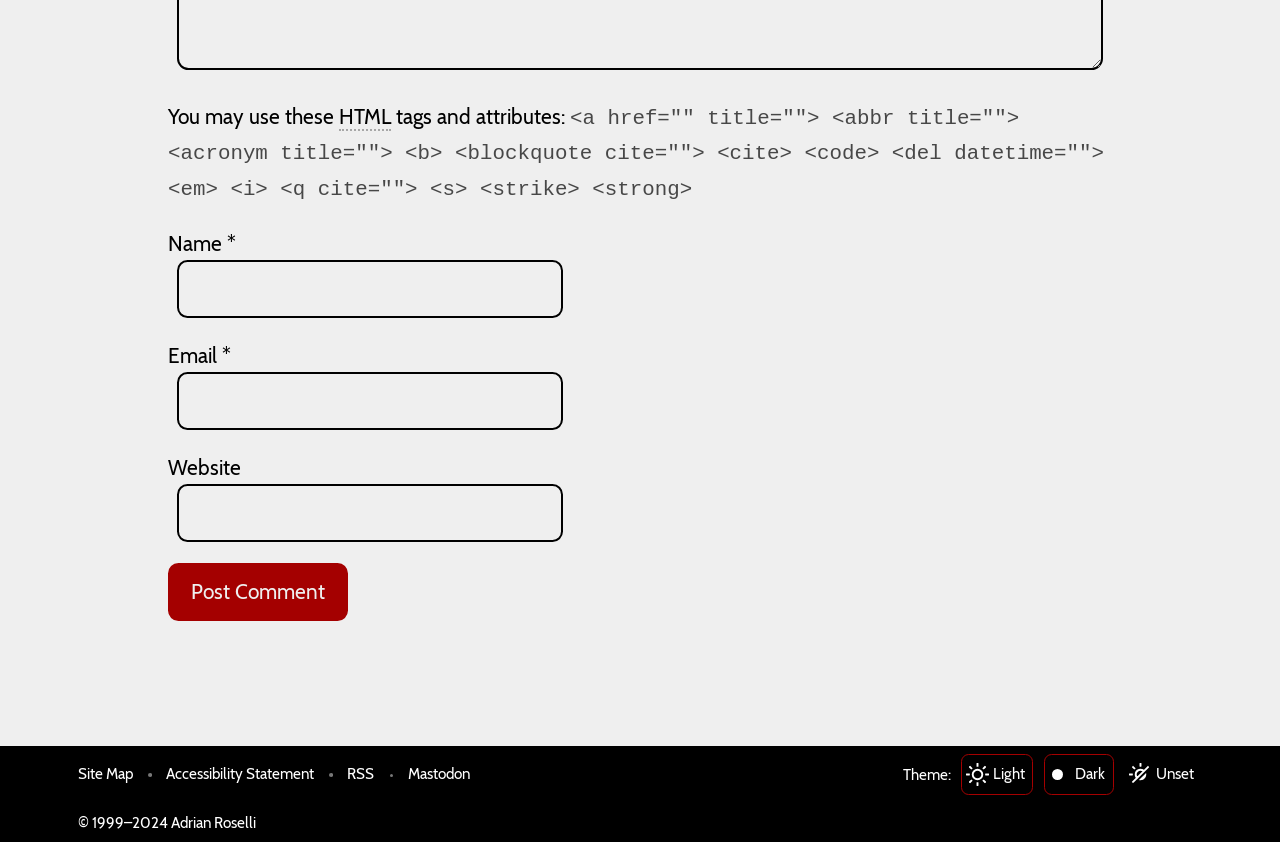Find the bounding box coordinates of the area that needs to be clicked in order to achieve the following instruction: "Enter your name". The coordinates should be specified as four float numbers between 0 and 1, i.e., [left, top, right, bottom].

[0.139, 0.309, 0.44, 0.378]